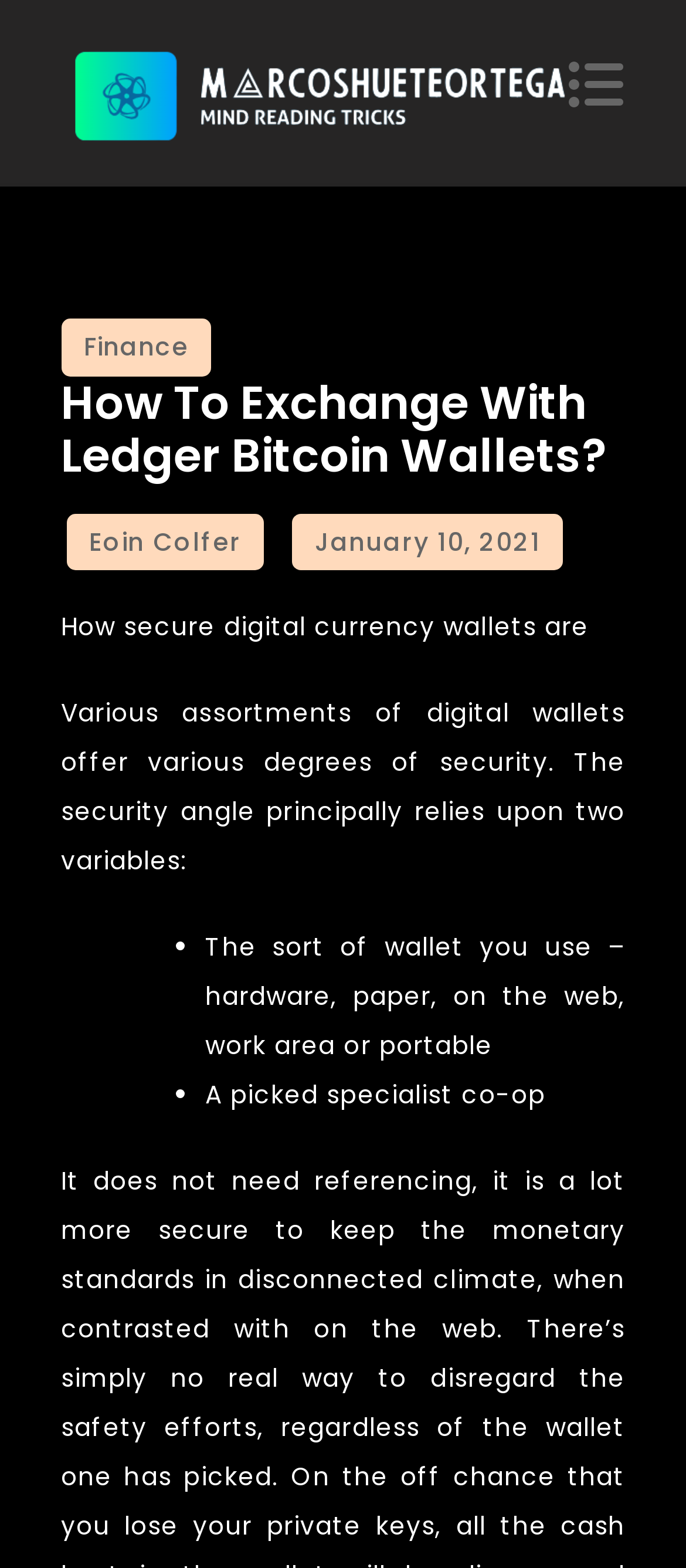Determine the bounding box for the UI element described here: "January 10, 2021January 16, 2021".

[0.426, 0.328, 0.821, 0.364]